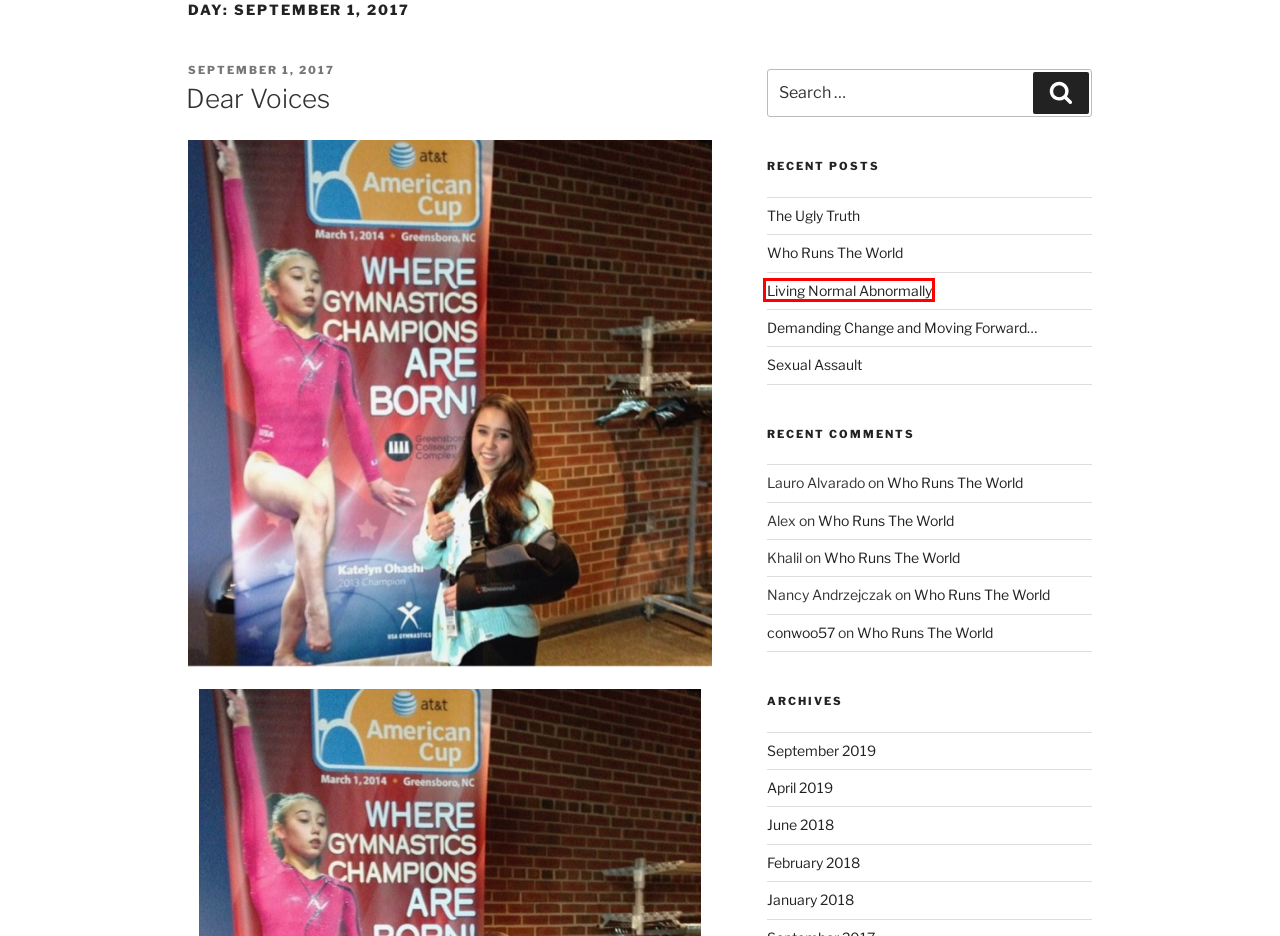Examine the screenshot of the webpage, noting the red bounding box around a UI element. Pick the webpage description that best matches the new page after the element in the red bounding box is clicked. Here are the candidates:
A. Dear Voices – Katelyn Ohashi
B. Who Runs The World – Katelyn Ohashi
C. February 2018 – Katelyn Ohashi
D. Living Normal Abnormally – Katelyn Ohashi
E. Sexual Assault – Katelyn Ohashi
F. The Ugly Truth – Katelyn Ohashi
G. January 2018 – Katelyn Ohashi
H. April 2019 – Katelyn Ohashi

D